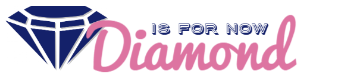Use a single word or phrase to respond to the question:
What style is the text 'Diamond' written in?

Playful pink script